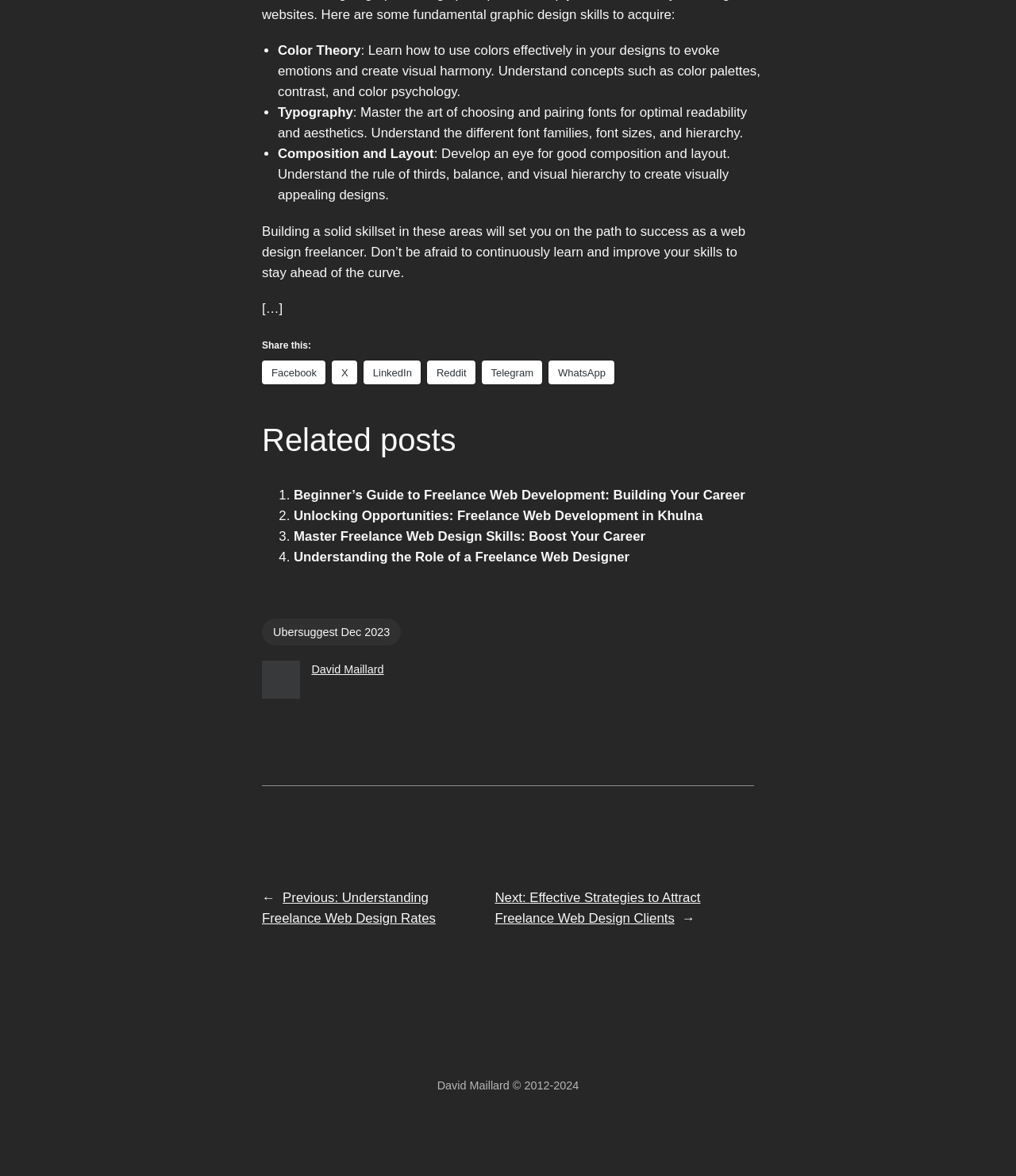Can you specify the bounding box coordinates for the region that should be clicked to fulfill this instruction: "Search for brands, offers, etc.".

None